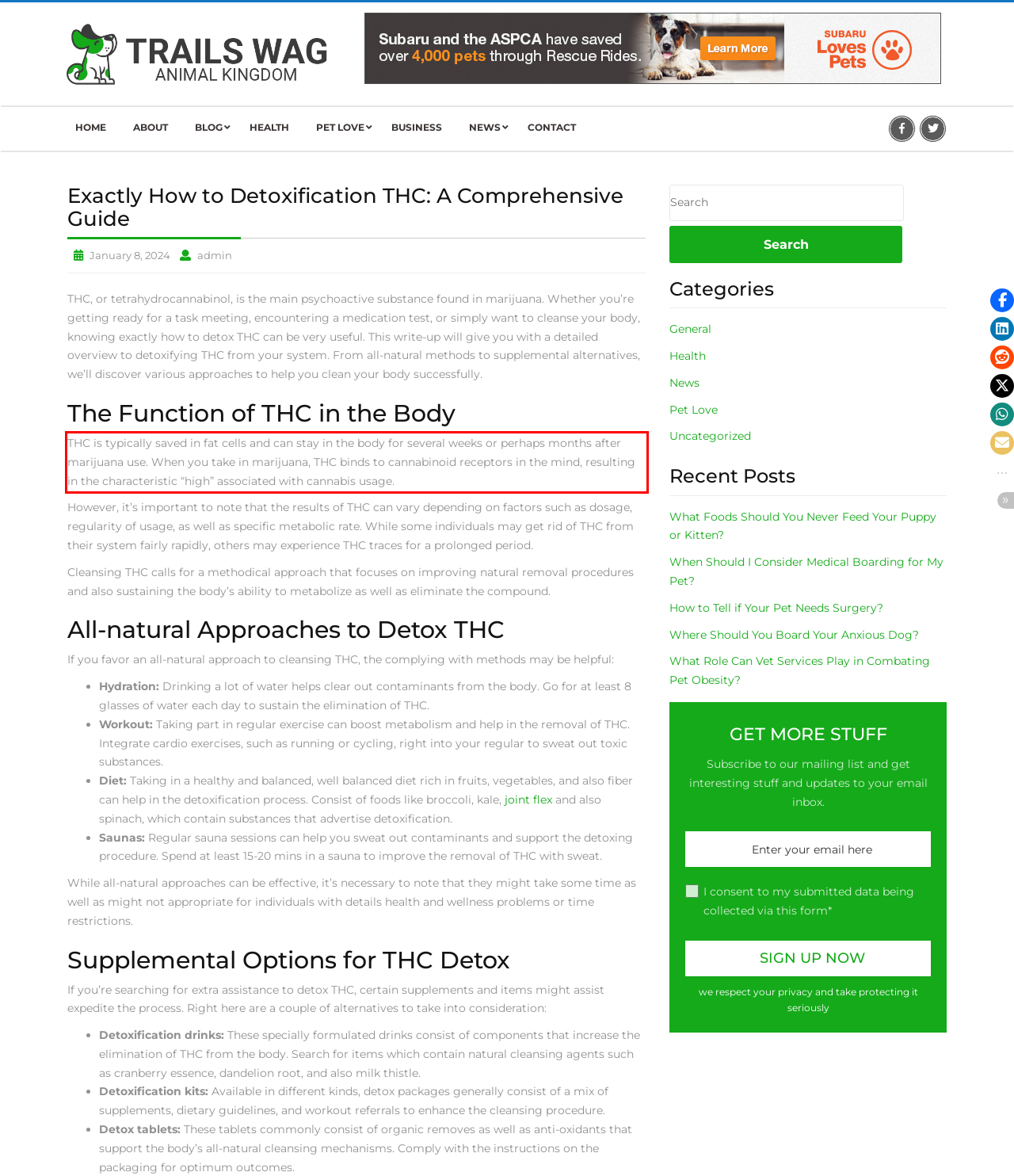You are provided with a webpage screenshot that includes a red rectangle bounding box. Extract the text content from within the bounding box using OCR.

THC is typically saved in fat cells and can stay in the body for several weeks or perhaps months after marijuana use. When you take in marijuana, THC binds to cannabinoid receptors in the mind, resulting in the characteristic “high” associated with cannabis usage.